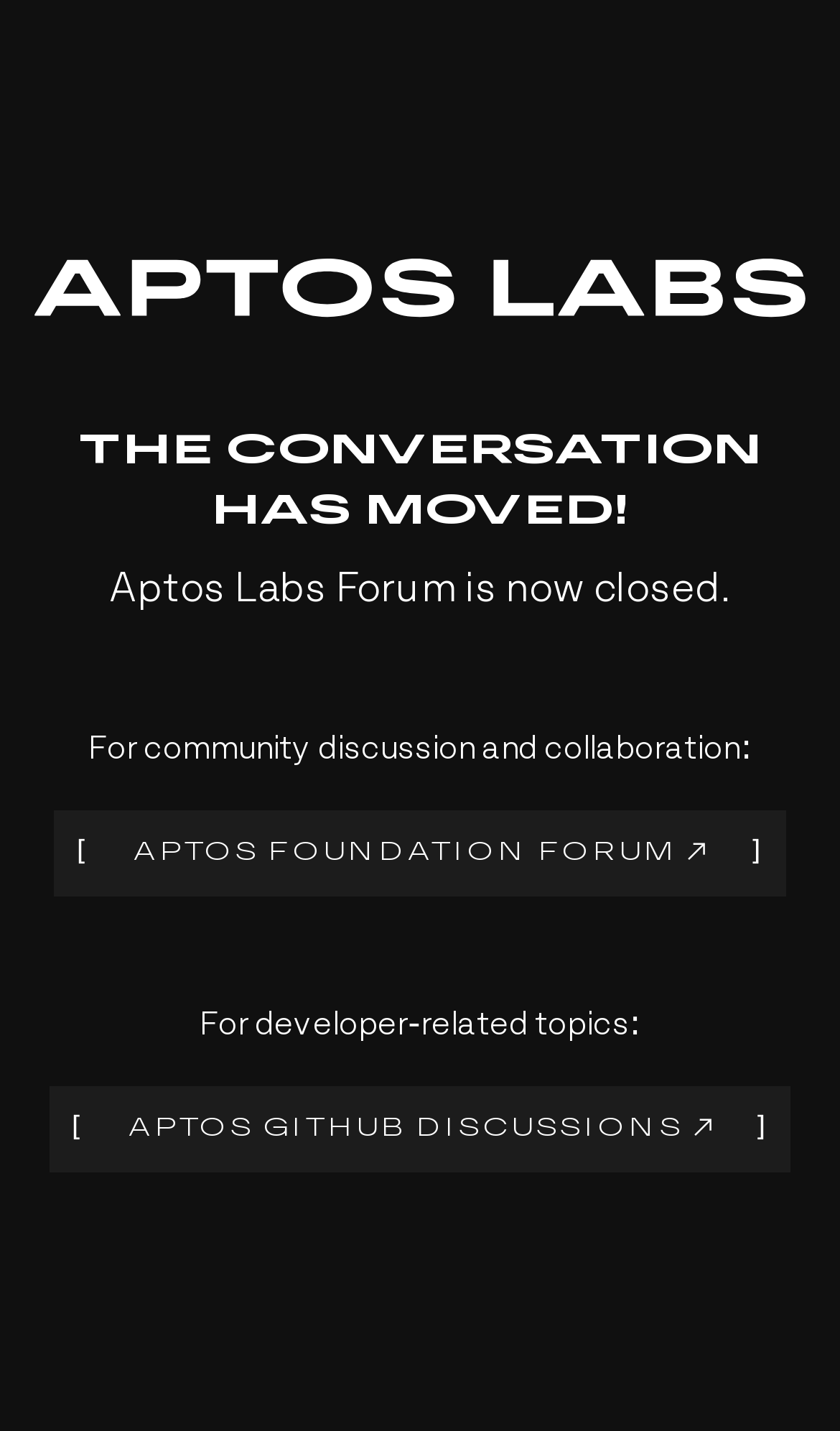What is the alternative for developer-related topics?
Please give a well-detailed answer to the question.

The alternative for developer-related topics is the Aptos GitHub Discussions, which can be determined by reading the link text 'APTOS GITHUB DISCUSSIONS' located at the coordinates [0.059, 0.758, 0.94, 0.819]. This link is provided as an alternative for developer-related topics.